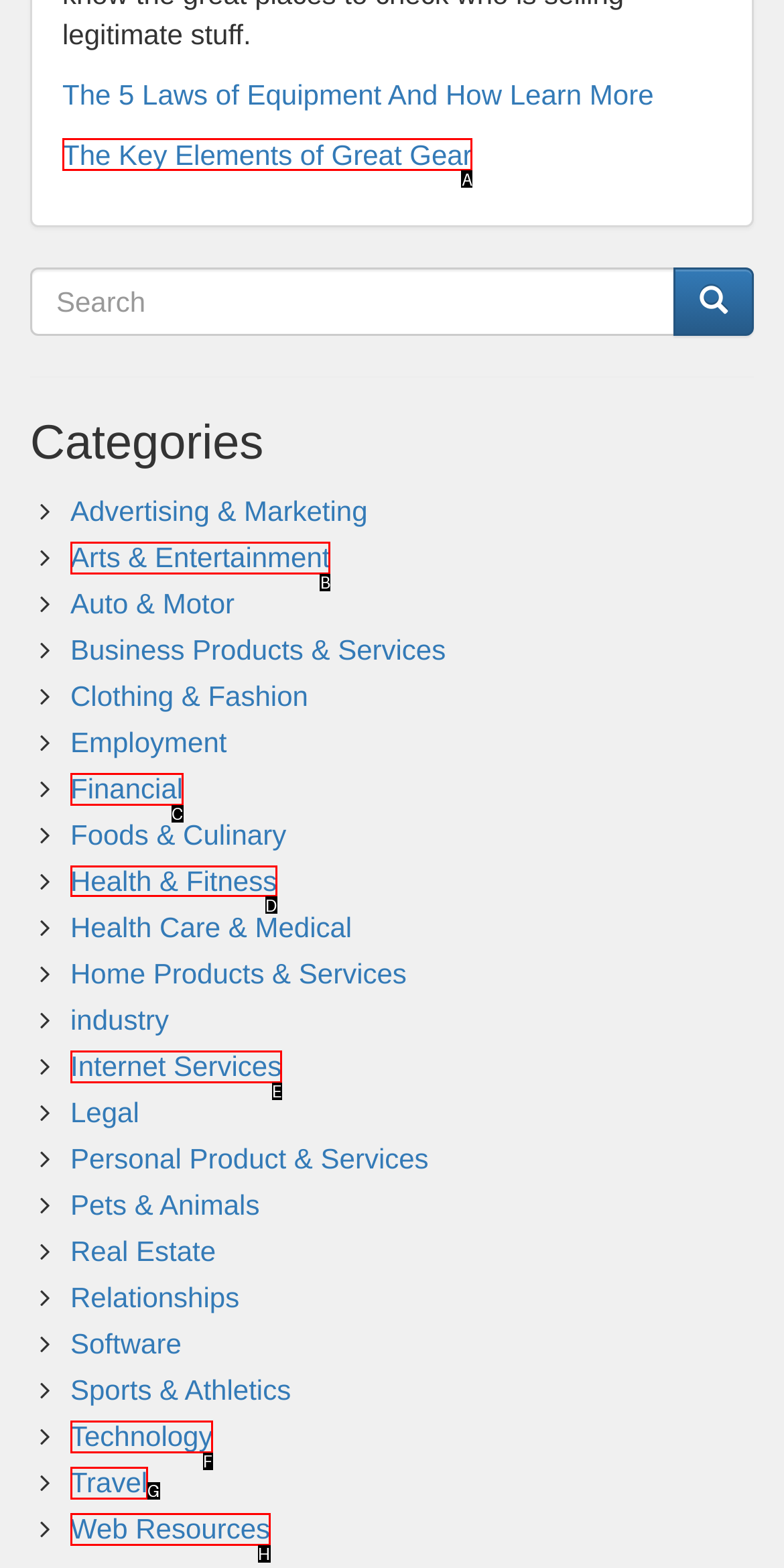Find the correct option to complete this instruction: Explore Health & Fitness. Reply with the corresponding letter.

D